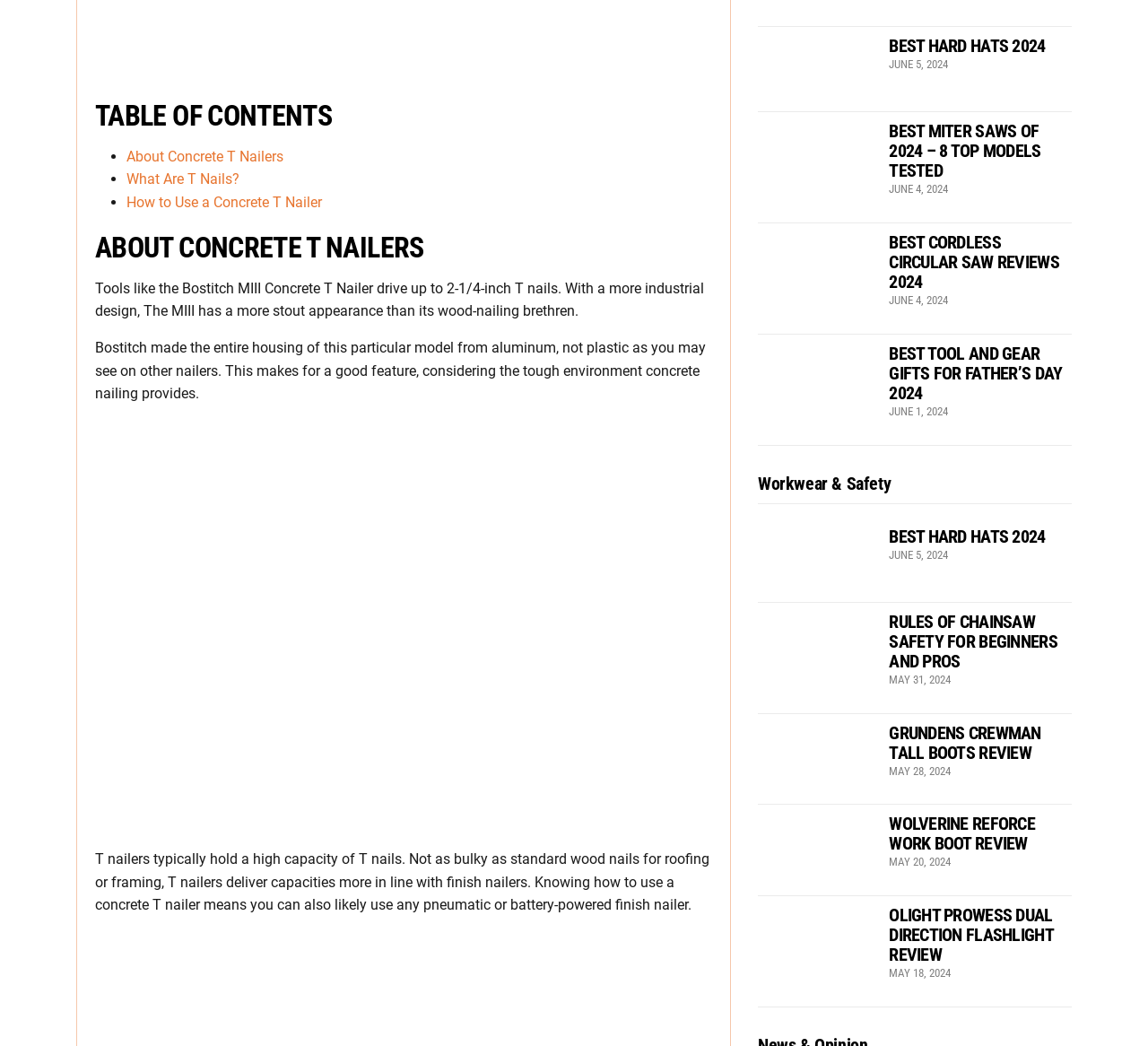Could you determine the bounding box coordinates of the clickable element to complete the instruction: "Read 'How to Use a Concrete T Nailer'"? Provide the coordinates as four float numbers between 0 and 1, i.e., [left, top, right, bottom].

[0.11, 0.185, 0.28, 0.202]